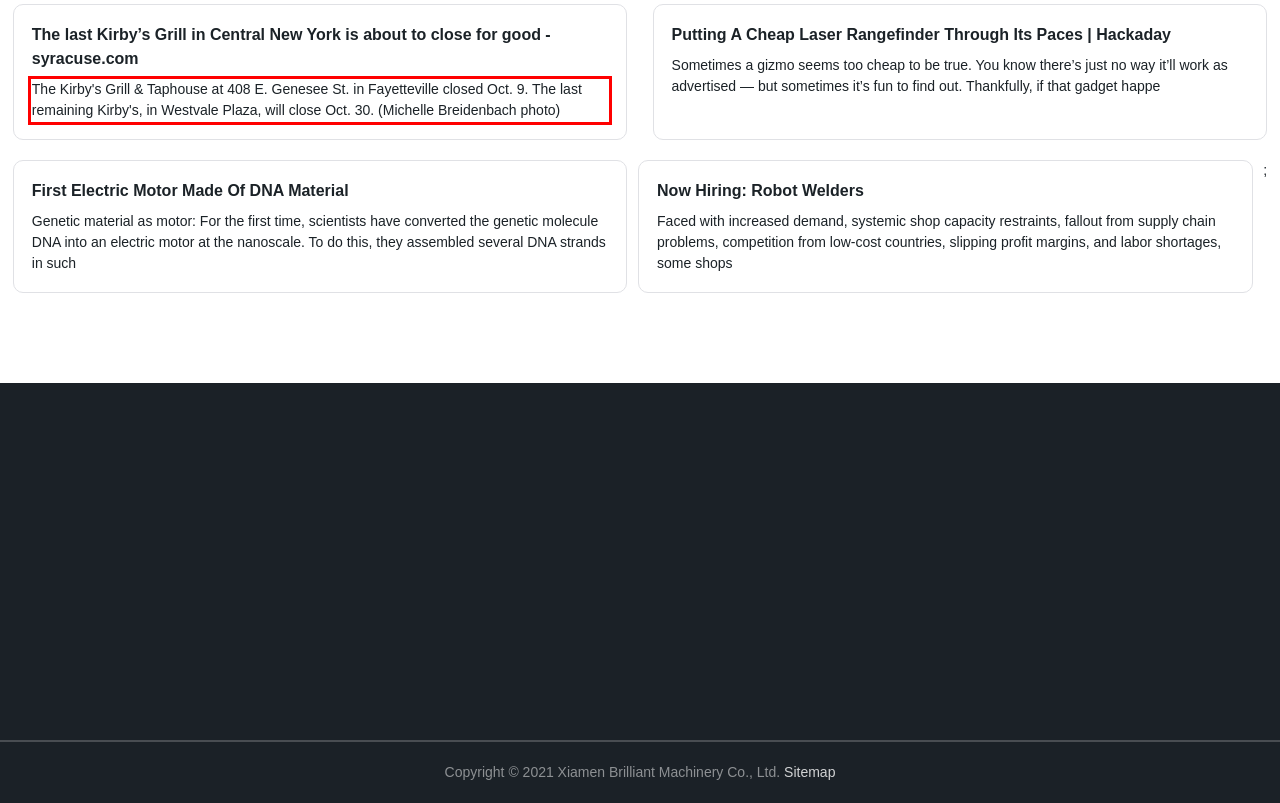Observe the screenshot of the webpage that includes a red rectangle bounding box. Conduct OCR on the content inside this red bounding box and generate the text.

The Kirby's Grill & Taphouse at 408 E. Genesee St. in Fayetteville closed Oct. 9. The last remaining Kirby's, in Westvale Plaza, will close Oct. 30. (Michelle Breidenbach photo)